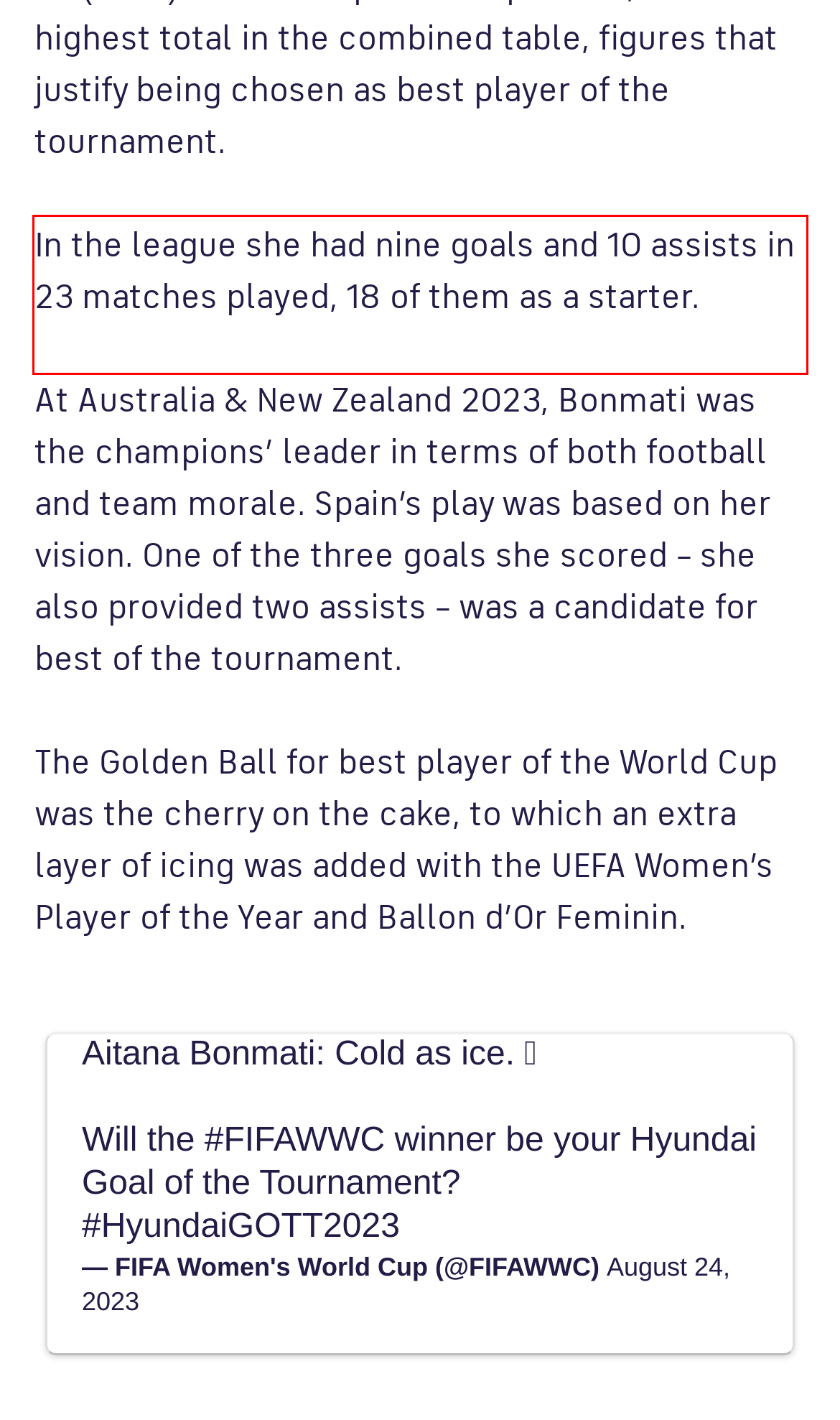In the screenshot of the webpage, find the red bounding box and perform OCR to obtain the text content restricted within this red bounding box.

In the league she had nine goals and 10 assists in 23 matches played, 18 of them as a starter.